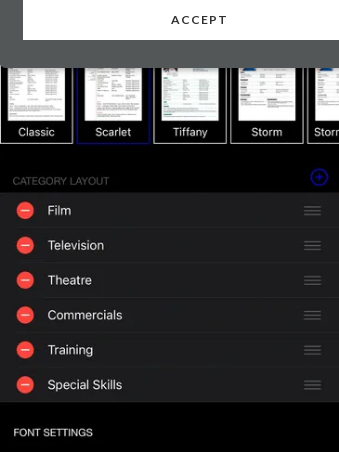Provide a comprehensive description of the image.

The image showcases a user interface from an application designed for managing professional acting resumes. At the top, several resume design templates can be seen, labeled "Classic," "Scarlet," "Tiffany," "Storm," and "Storr." Below the design options, there are categories for resume content, including "Film," "Television," "Theatre," "Commercials," "Training," and "Special Skills." Each category appears to have interactive options for the user to customize their resume layout.

The interface also features a section labeled "Font Settings," indicating that users have the ability to modify the text appearance on their resumes. This screenshot exemplifies the app's functionality by providing a space for users to choose their preferred style and organize their relevant acting experiences, aiding them in creating a personalized and professional presentation of their skills.